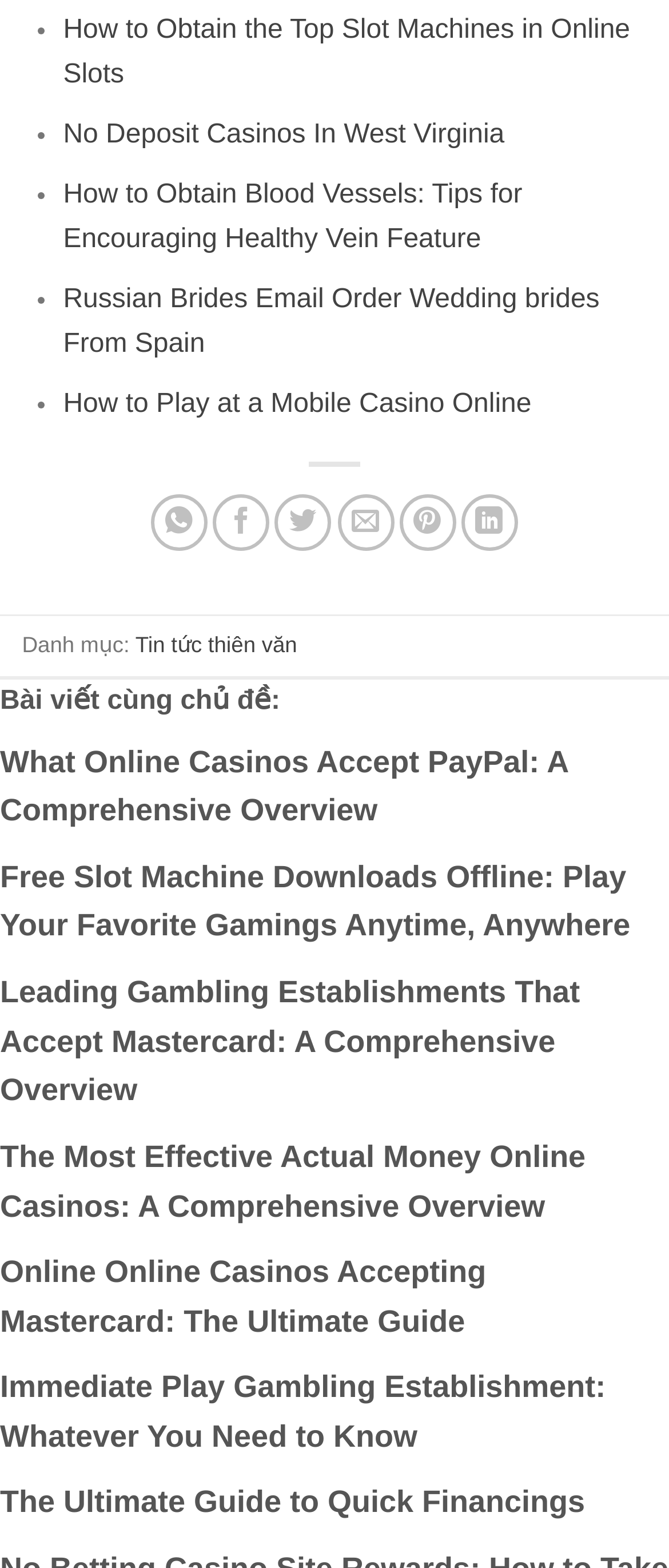Extract the bounding box coordinates for the HTML element that matches this description: "title="Share on LinkedIn"". The coordinates should be four float numbers between 0 and 1, i.e., [left, top, right, bottom].

[0.689, 0.315, 0.774, 0.352]